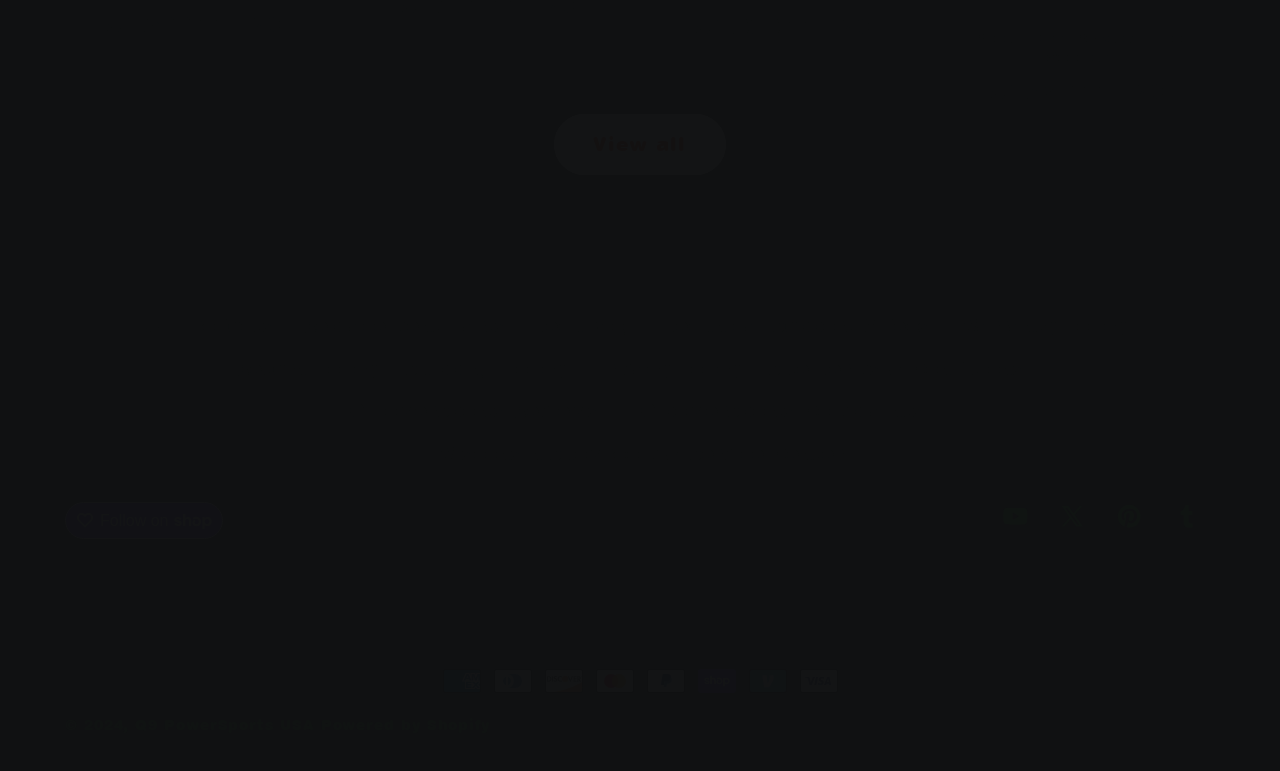Please identify the bounding box coordinates of the area I need to click to accomplish the following instruction: "Go to All Products page".

[0.114, 0.404, 0.214, 0.45]